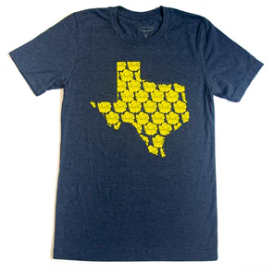Explain in detail what you see in the image.

The image showcases a stylish navy blue t-shirt featuring a vibrant yellow graphic design of the state of Texas. The design is composed of an artistic arrangement of yellow roses, symbolizing the Texas state flower, and beautifully highlights the outline of Texas. This eye-catching shirt is part of a collection available for sale, labeled as "Yellow Texas Roses." Perfect for showing off Texas pride, it is suitable for casual wear, gifts, or special events celebrating Texan culture. The shirt is priced at $20.00, making it an attractive option for those looking to embrace local flair in their wardrobe.